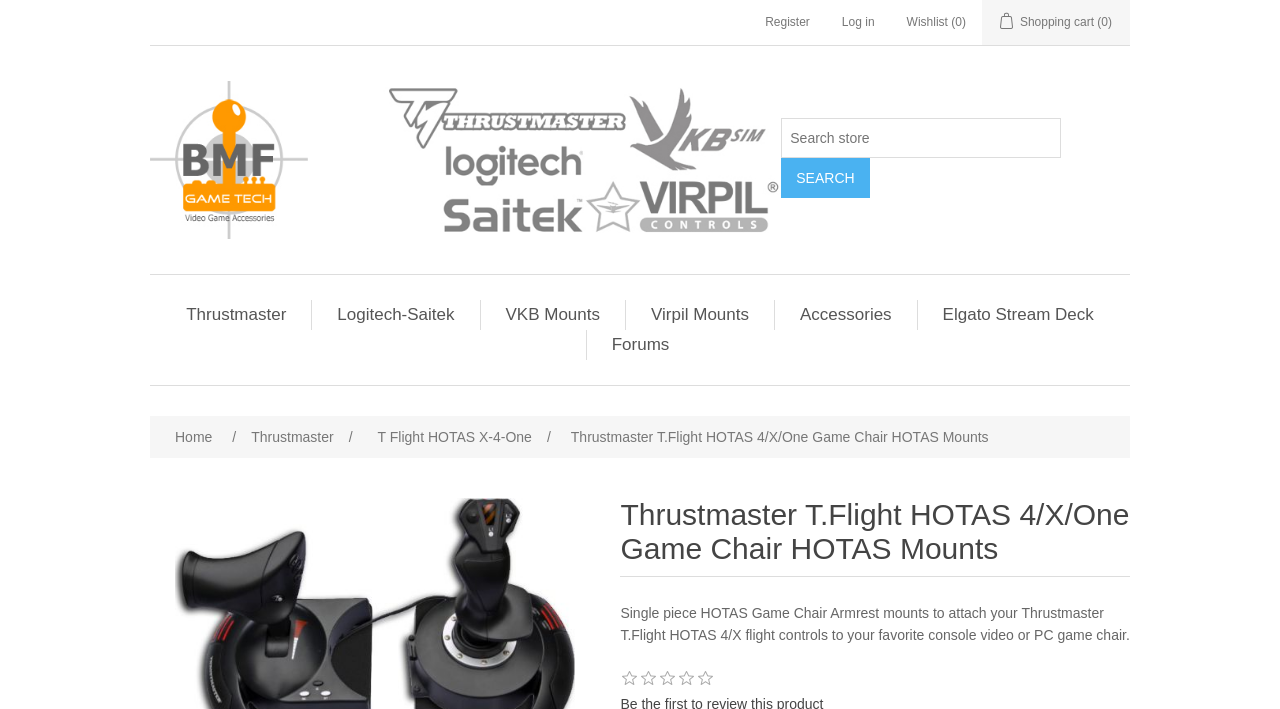Look at the image and write a detailed answer to the question: 
What is the name of the website?

I found the answer by looking at the link 'BMF Game Tech' which is the logo of the website and also appears as a link.